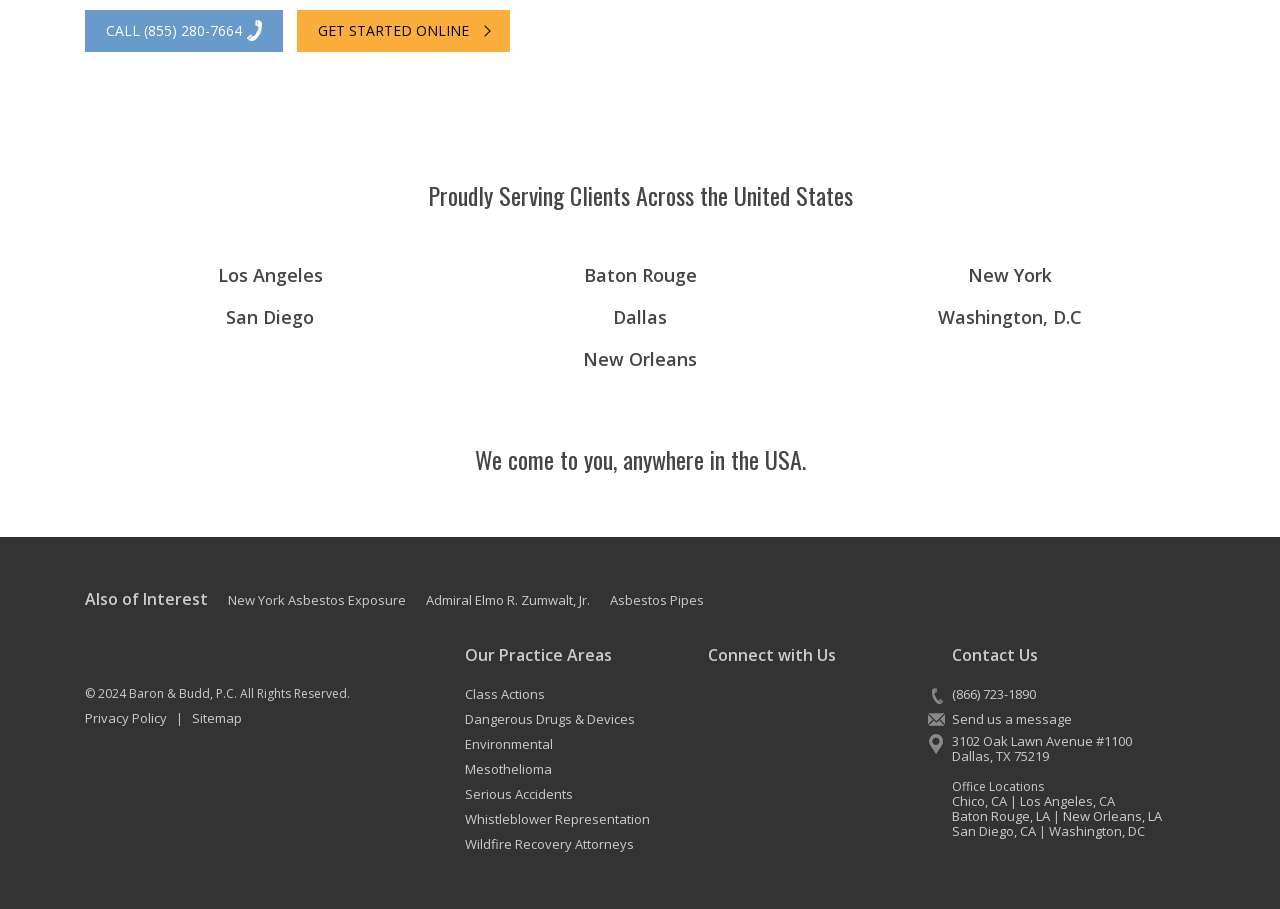Please identify the bounding box coordinates of the element on the webpage that should be clicked to follow this instruction: "Learn about New York asbestos exposure". The bounding box coordinates should be given as four float numbers between 0 and 1, formatted as [left, top, right, bottom].

[0.178, 0.65, 0.317, 0.669]